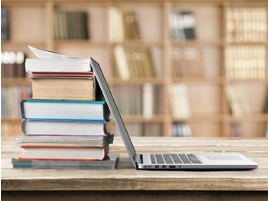What is the environment suggested by the background of the image?
Look at the image and respond to the question as thoroughly as possible.

The background of the image features shelves filled with additional books, suggesting a well-stocked library environment that supports both study methods, digital and traditional.